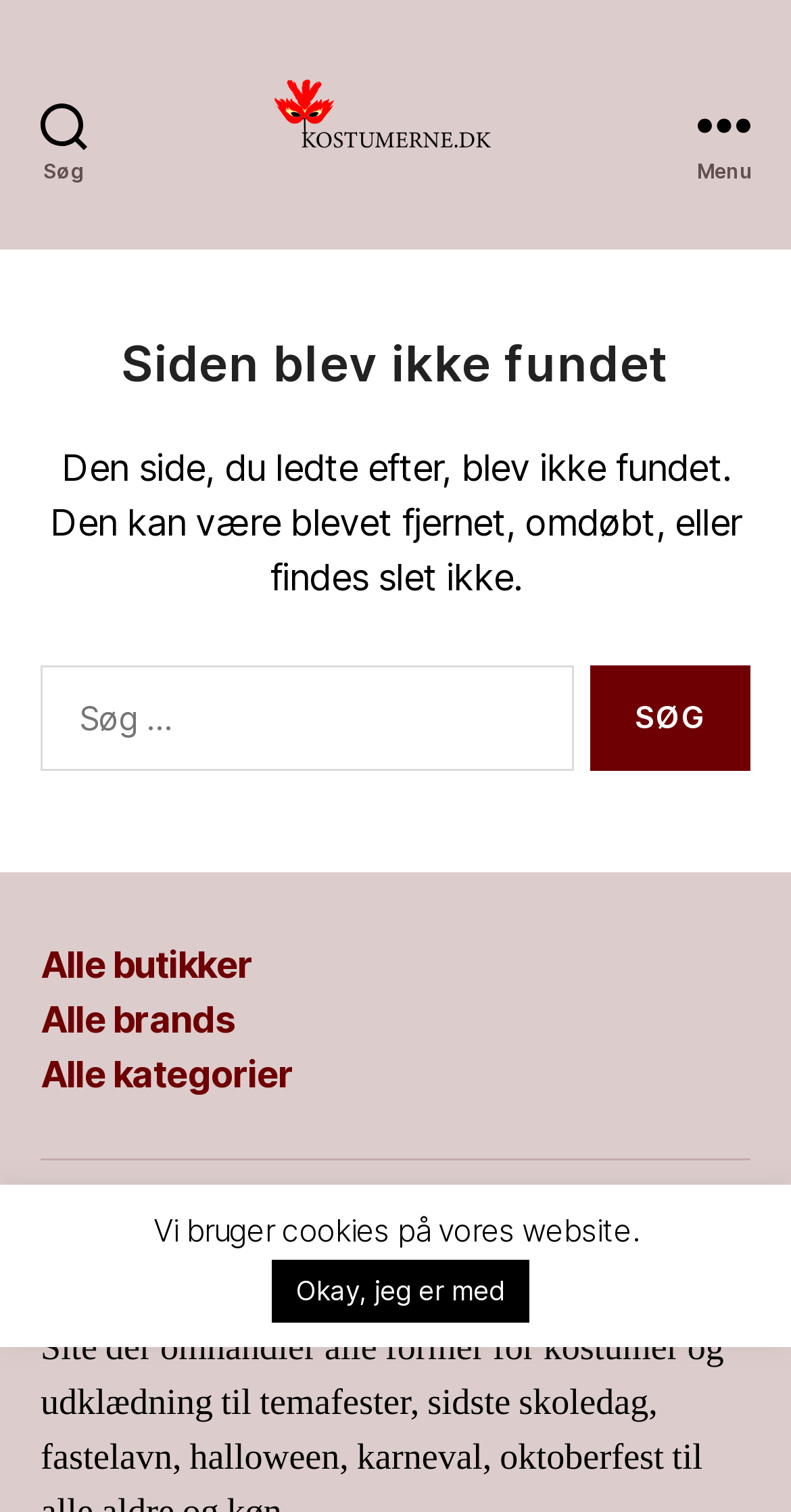What is the message below the search box?
Please provide a single word or phrase answer based on the image.

The page you were looking for was not found